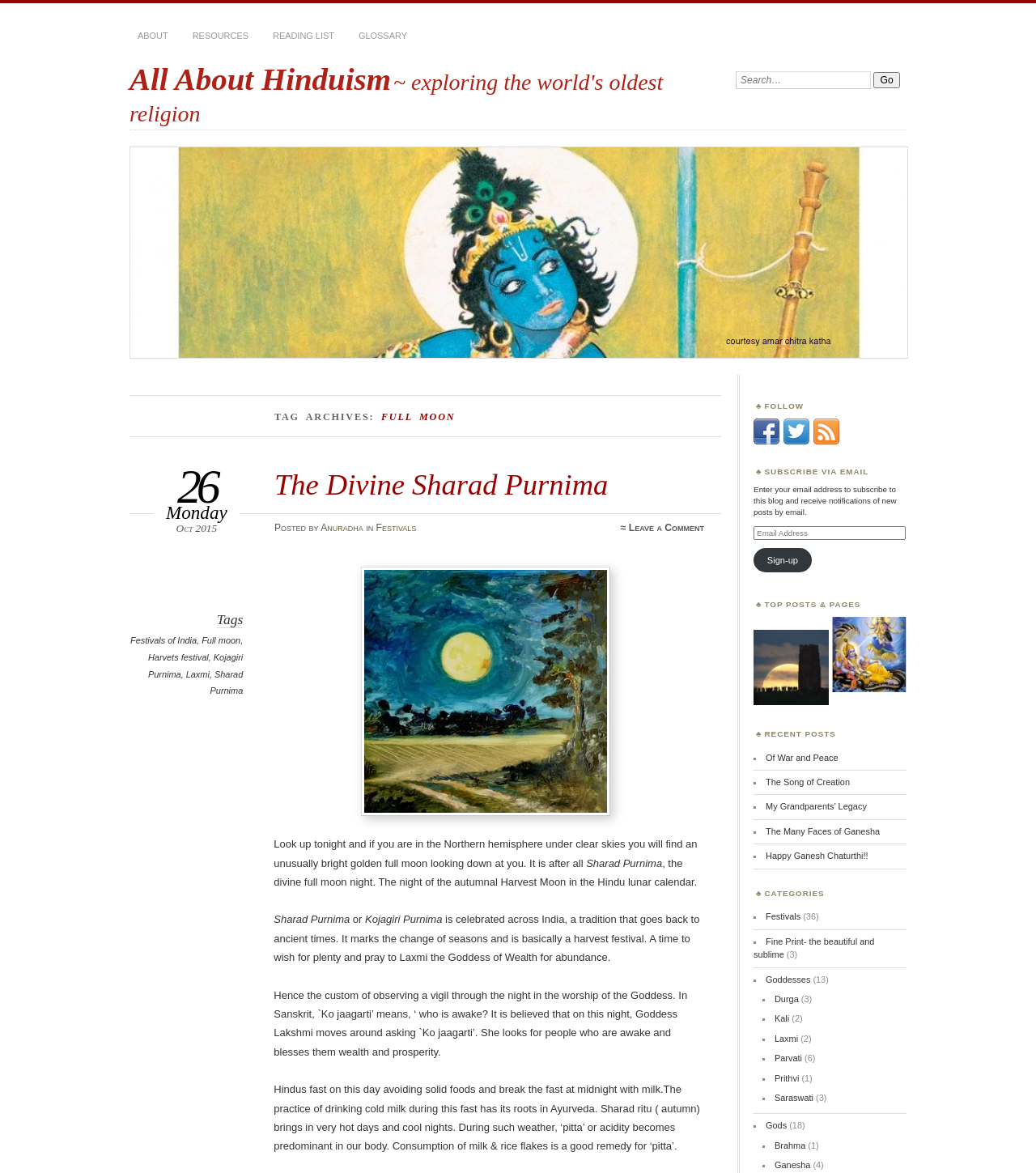Identify the bounding box coordinates of the clickable region necessary to fulfill the following instruction: "Subscribe to the blog via email". The bounding box coordinates should be four float numbers between 0 and 1, i.e., [left, top, right, bottom].

[0.727, 0.448, 0.874, 0.46]